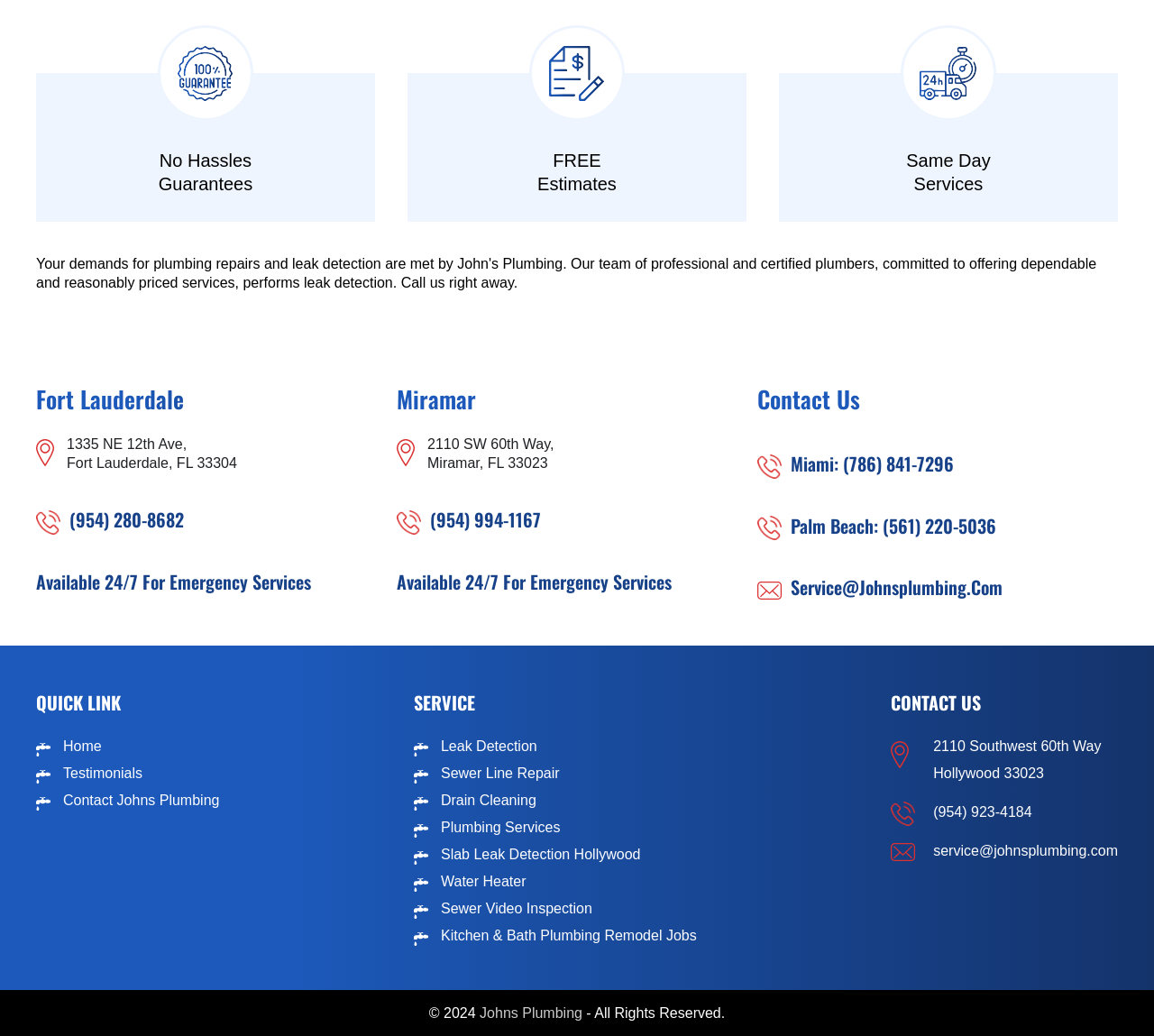Determine the bounding box coordinates of the clickable region to follow the instruction: "Visit the home page".

[0.031, 0.713, 0.088, 0.728]